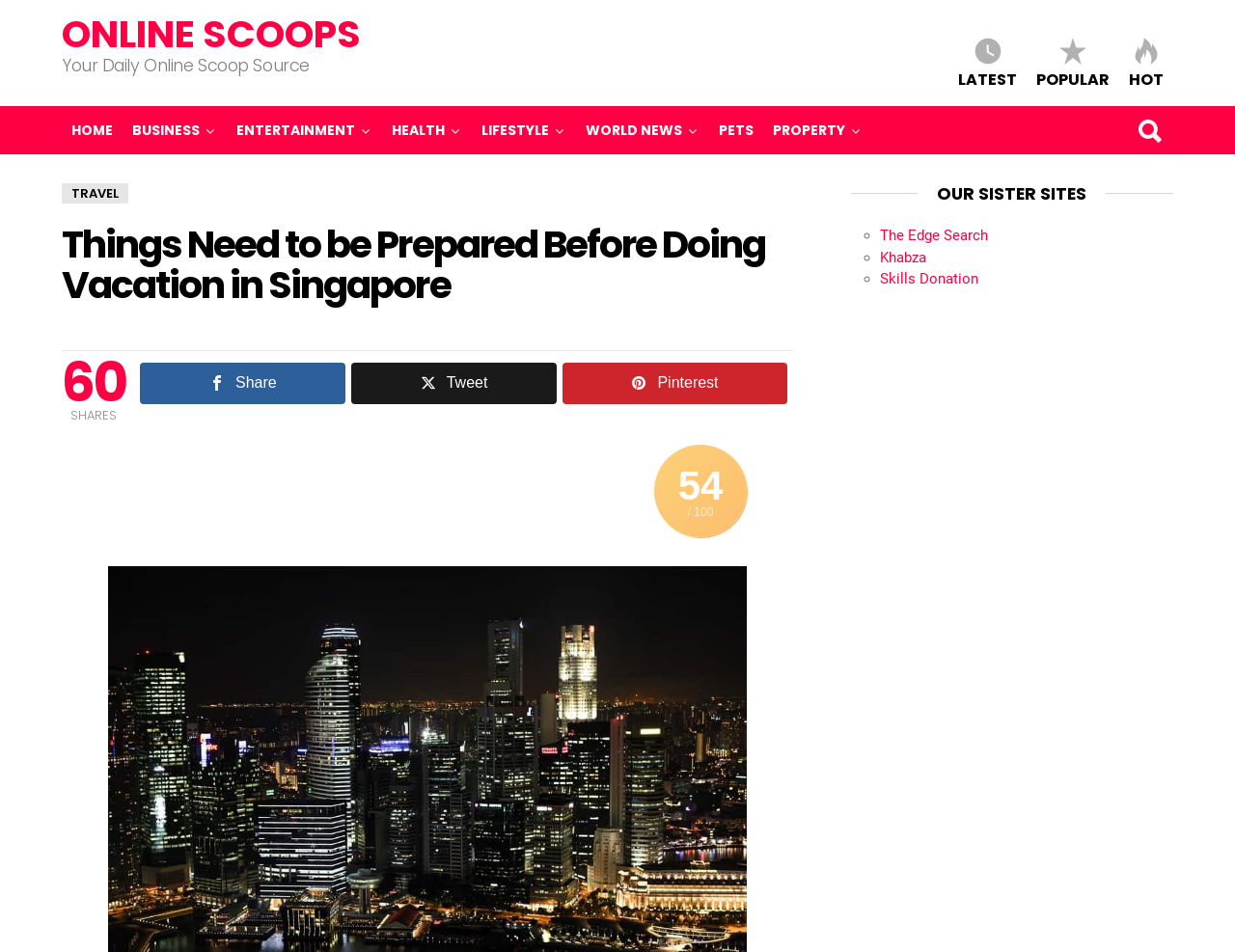Determine the primary headline of the webpage.

Things Need to be Prepared Before Doing Vacation in Singapore